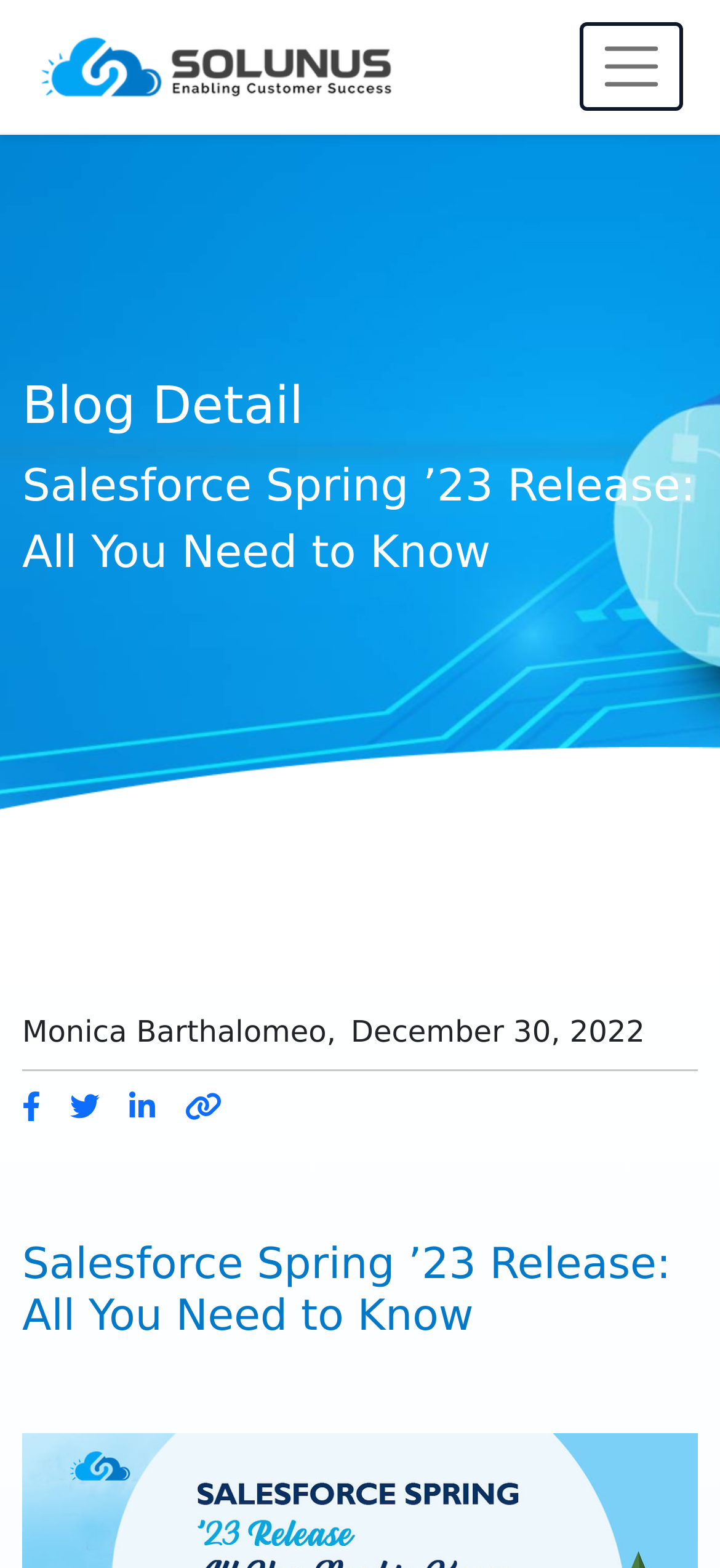Is the navigation menu expanded?
Please provide a detailed answer to the question.

I found the state of the navigation menu by looking at the button element that appears at the top-right corner of the page, which has a property 'expanded' set to 'False', indicating that the navigation menu is not expanded.